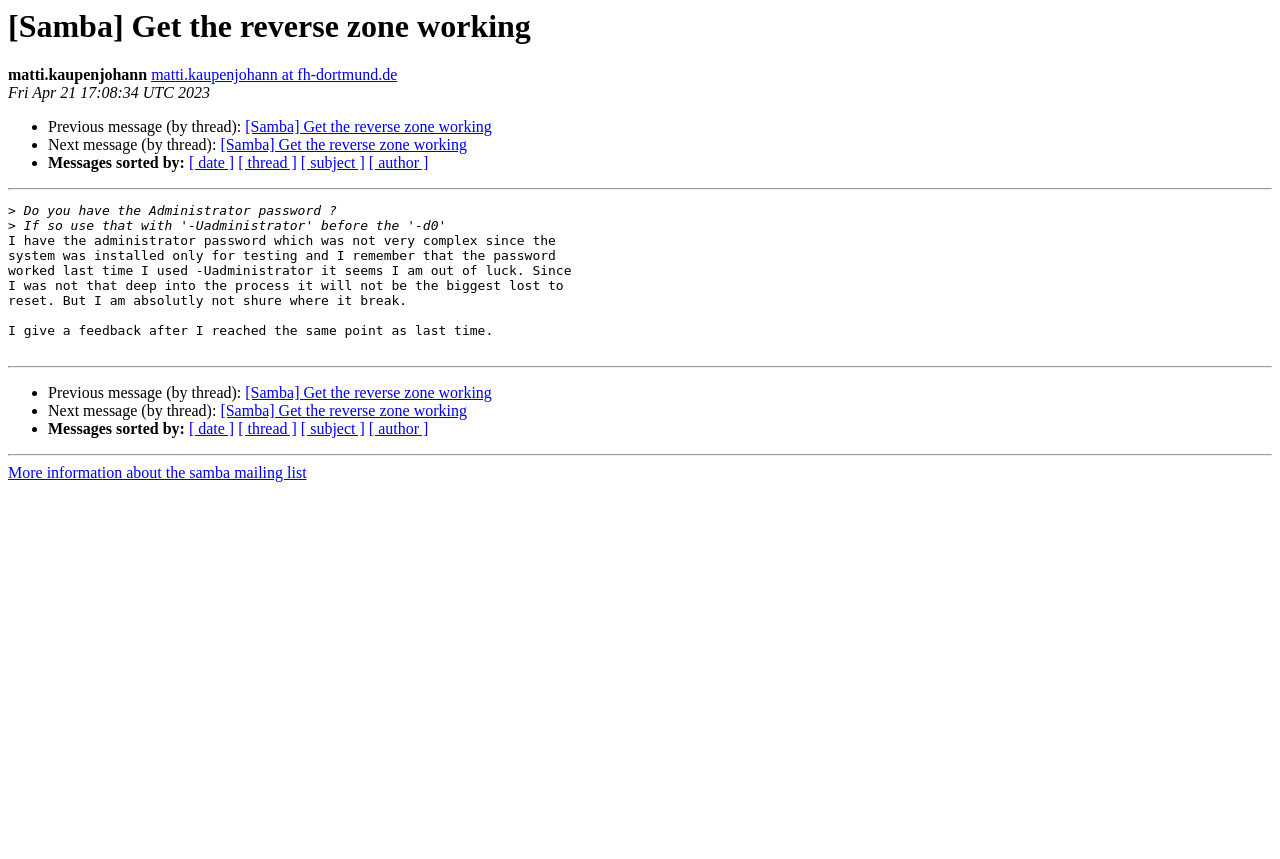Locate the bounding box coordinates of the region to be clicked to comply with the following instruction: "Visit author's homepage". The coordinates must be four float numbers between 0 and 1, in the form [left, top, right, bottom].

[0.118, 0.077, 0.31, 0.097]